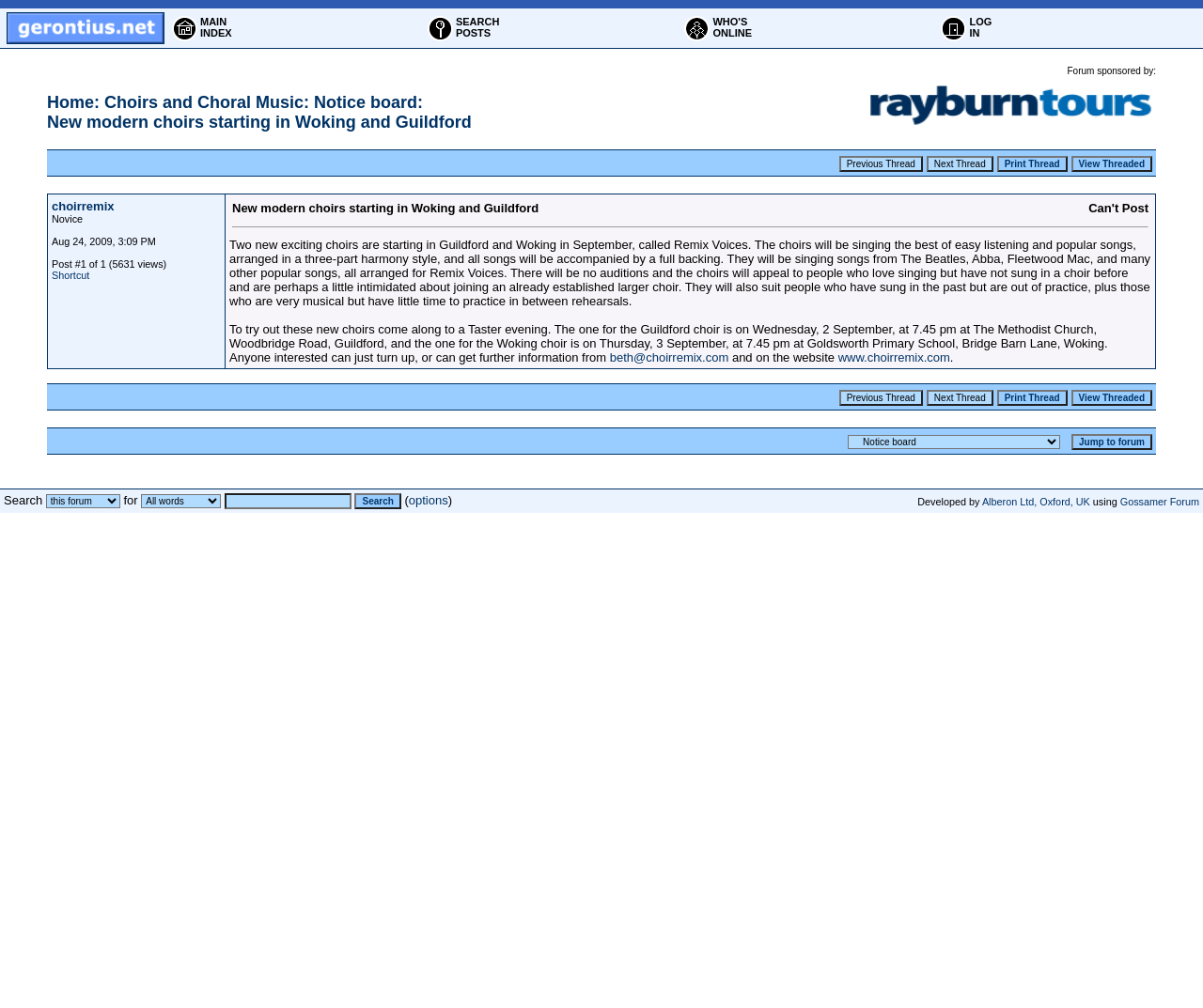Please find the bounding box coordinates of the element's region to be clicked to carry out this instruction: "Click the 'View Threaded' button".

[0.89, 0.155, 0.958, 0.171]